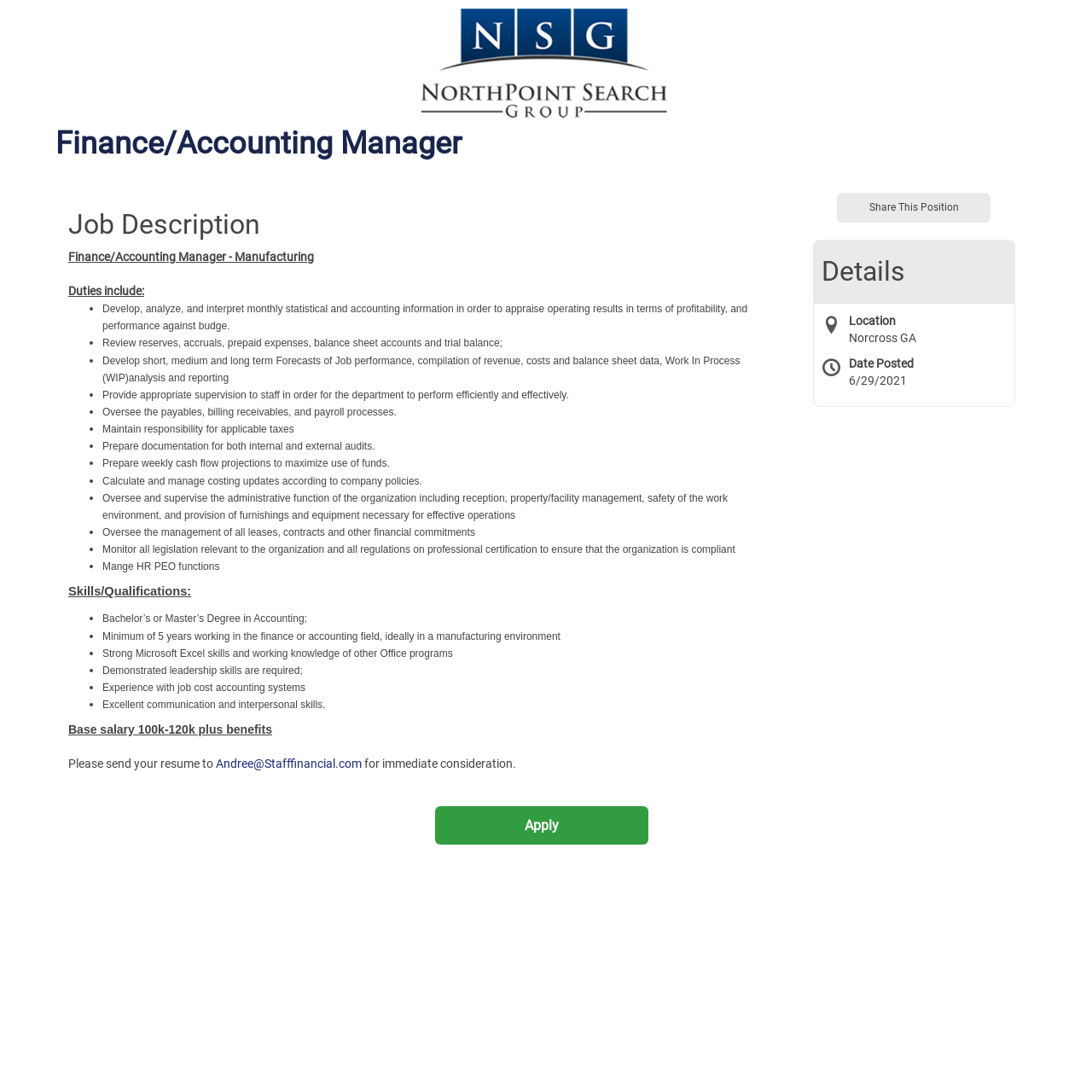Using the element description: "Andree@Stafffinancial.com", determine the bounding box coordinates. The coordinates should be in the format [left, top, right, bottom], with values between 0 and 1.

[0.198, 0.693, 0.331, 0.706]